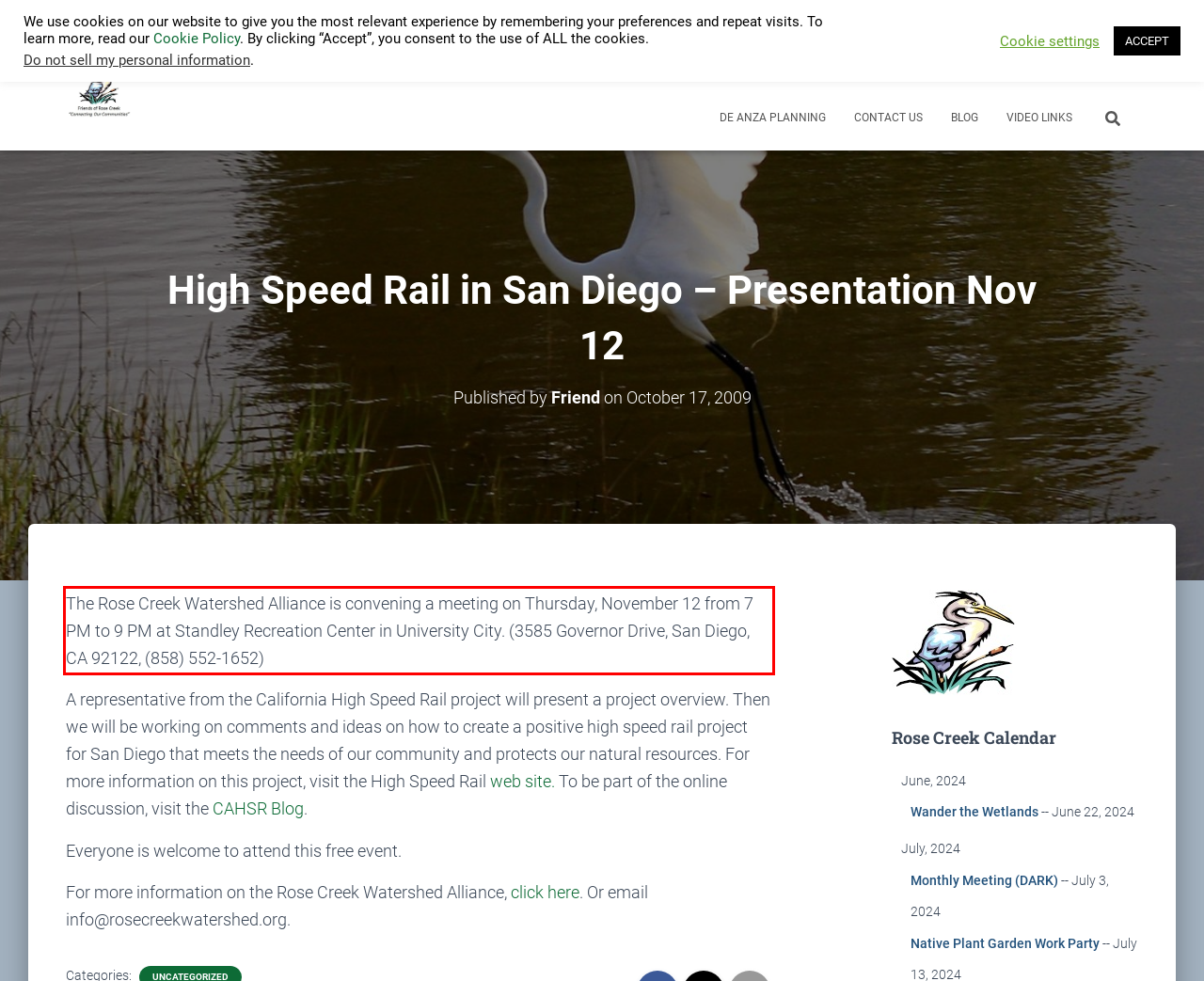Analyze the screenshot of the webpage that features a red bounding box and recognize the text content enclosed within this red bounding box.

The Rose Creek Watershed Alliance is convening a meeting on Thursday, November 12 from 7 PM to 9 PM at Standley Recreation Center in University City. (3585 Governor Drive, San Diego, CA 92122, (858) 552-1652)